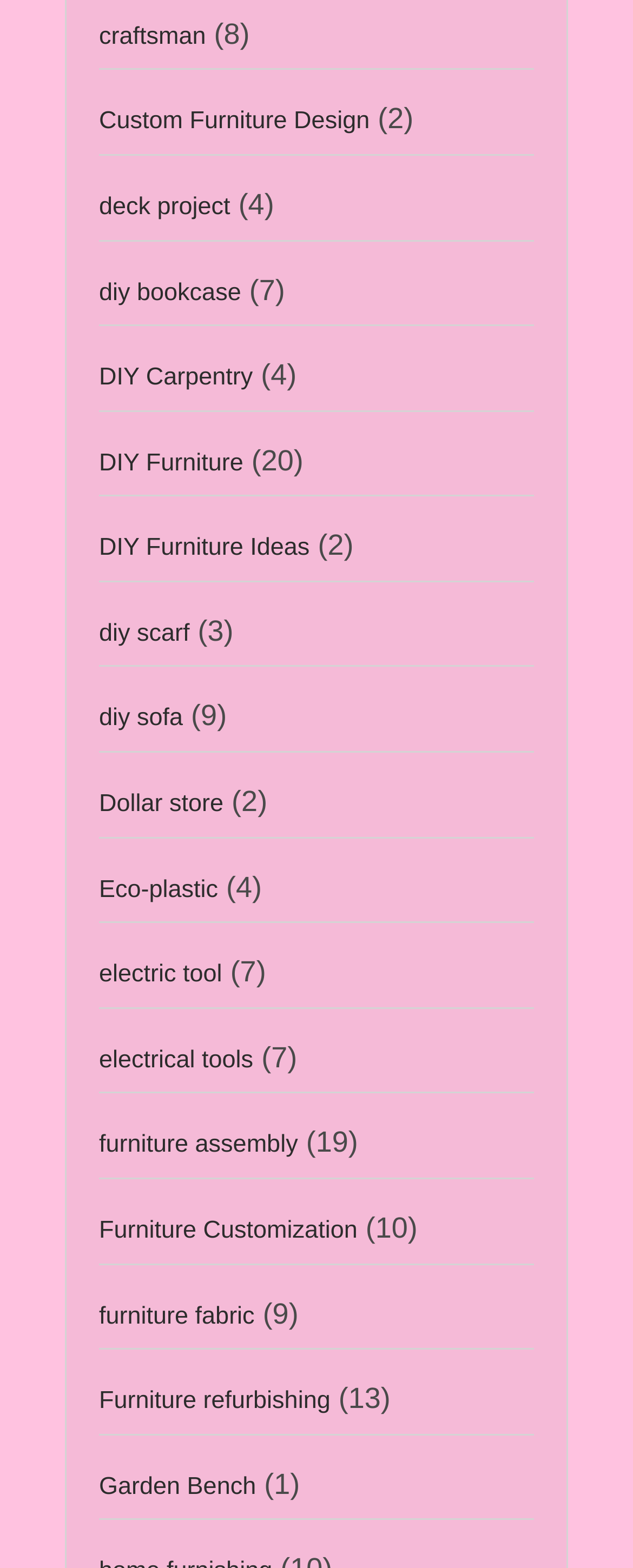What is the last link on the webpage?
Please give a well-detailed answer to the question.

The last link on the webpage is 'Garden Bench' which is located at the bottom left corner of the webpage with a bounding box of [0.156, 0.939, 0.404, 0.957].